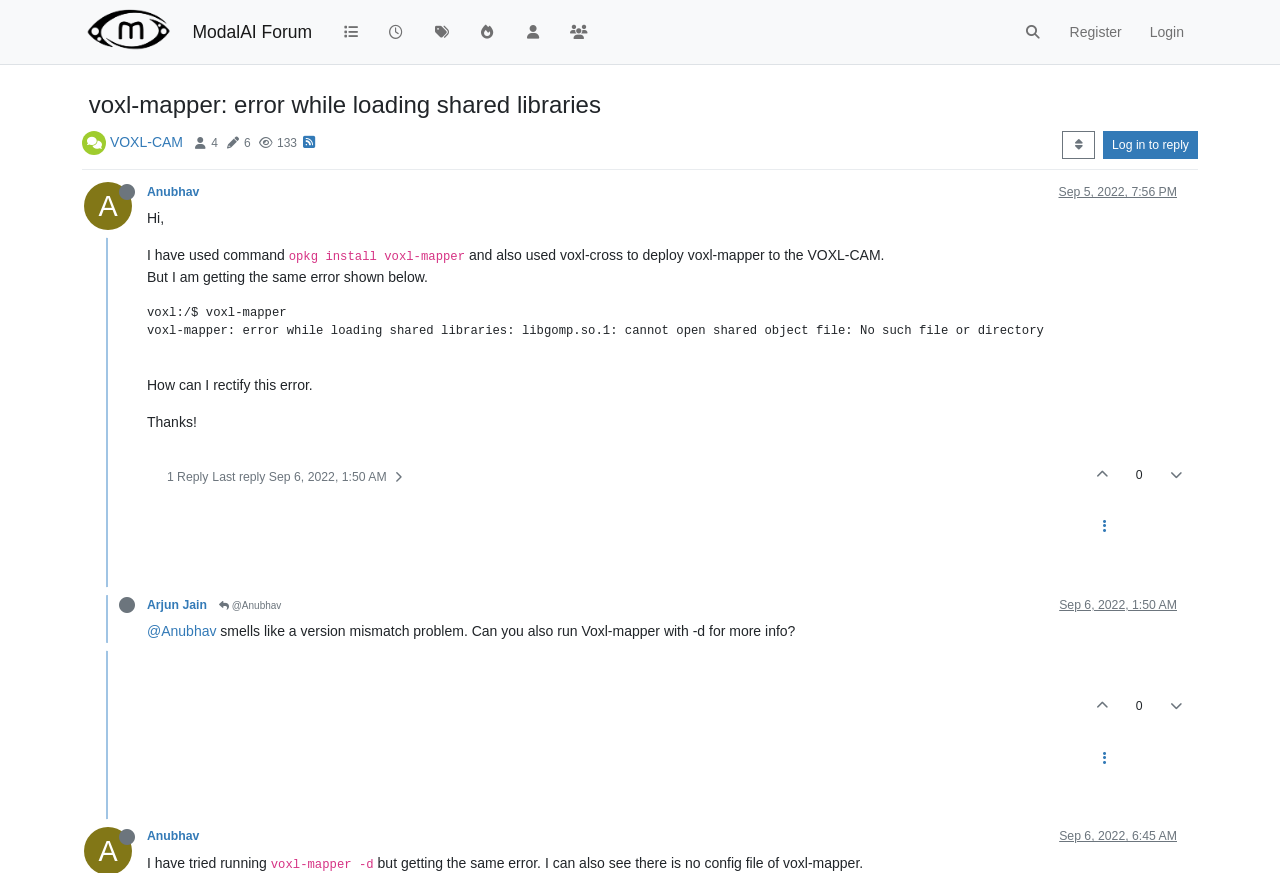Please mark the clickable region by giving the bounding box coordinates needed to complete this instruction: "View the post of Anubhav".

[0.115, 0.212, 0.156, 0.228]